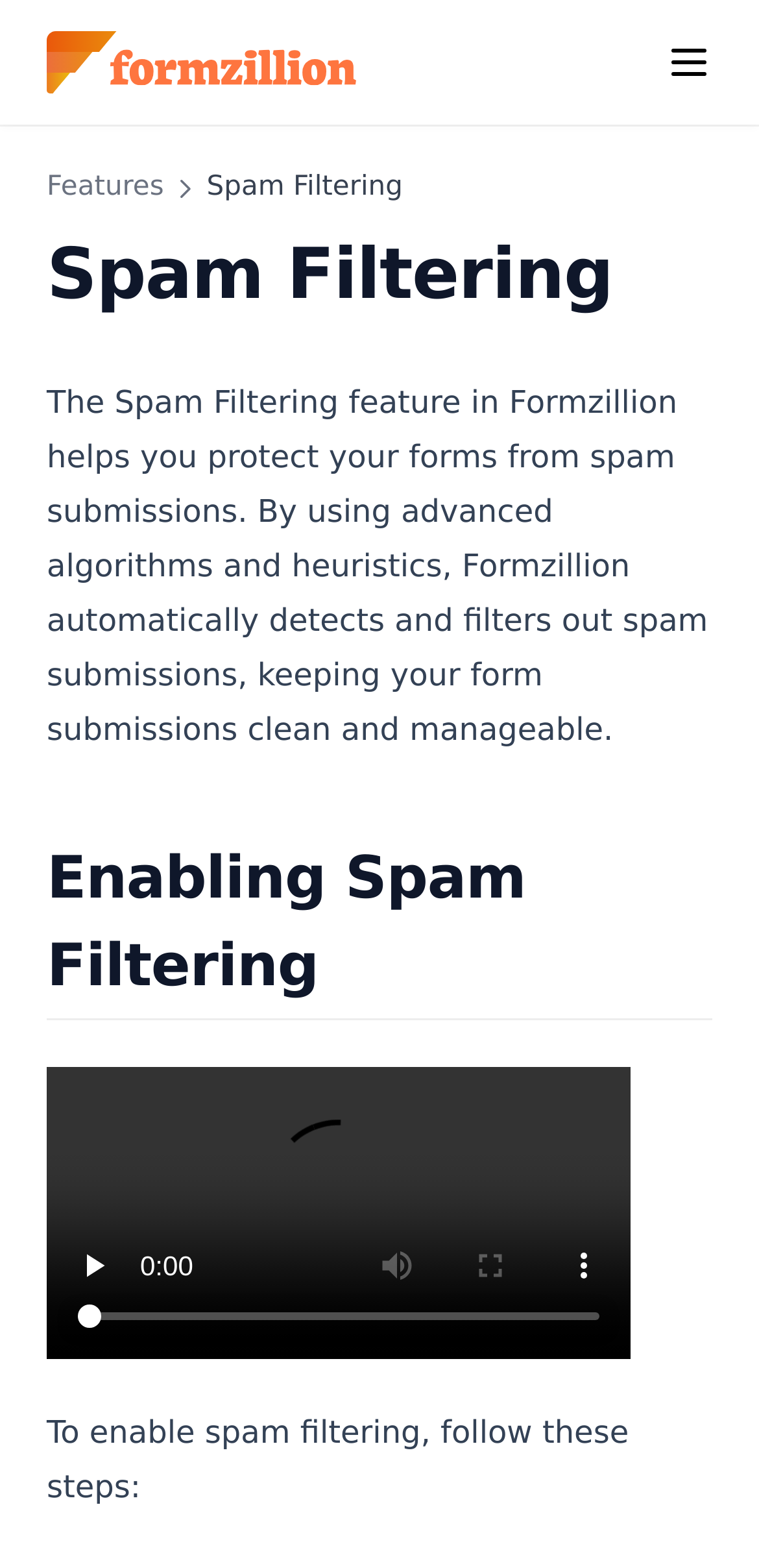Bounding box coordinates are specified in the format (top-left x, top-left y, bottom-right x, bottom-right y). All values are floating point numbers bounded between 0 and 1. Please provide the bounding box coordinate of the region this sentence describes: API Access

[0.103, 0.166, 0.928, 0.207]